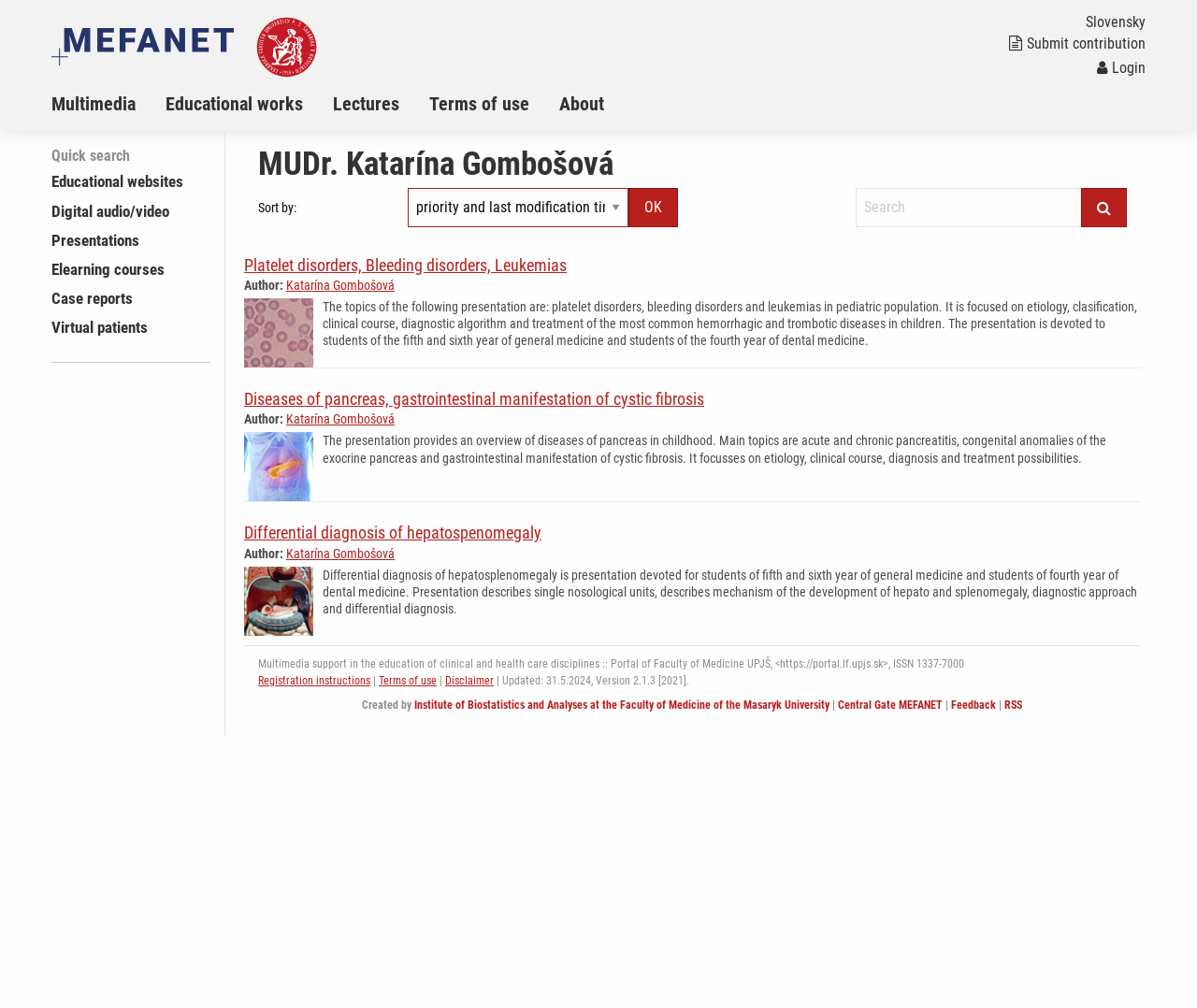Respond with a single word or short phrase to the following question: 
What is the name of the department associated with the educational portal?

Department of Paediatrics and Adolescent Medicine